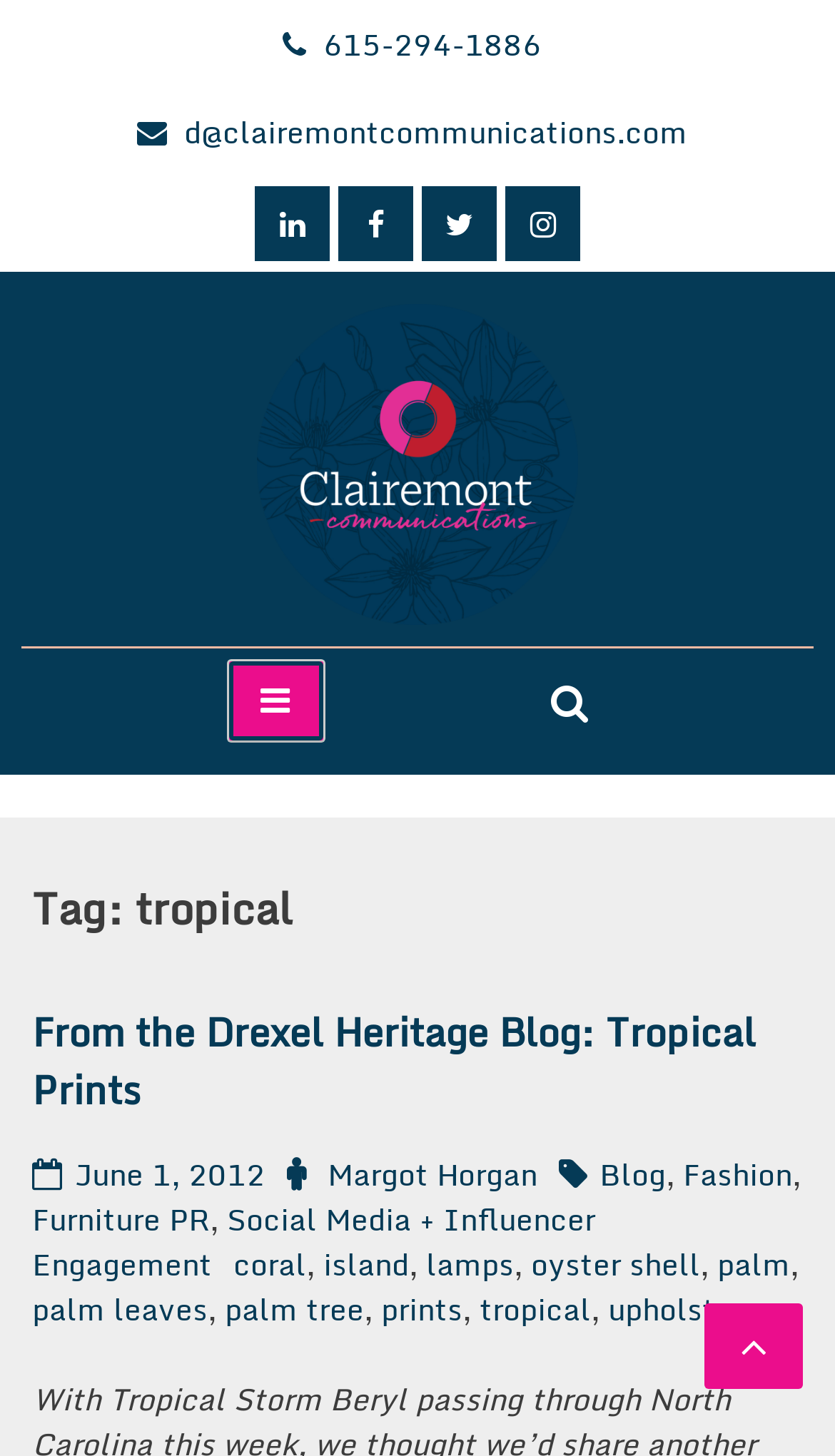What is the title of the blog post?
Examine the image and give a concise answer in one word or a short phrase.

From the Drexel Heritage Blog: Tropical Prints